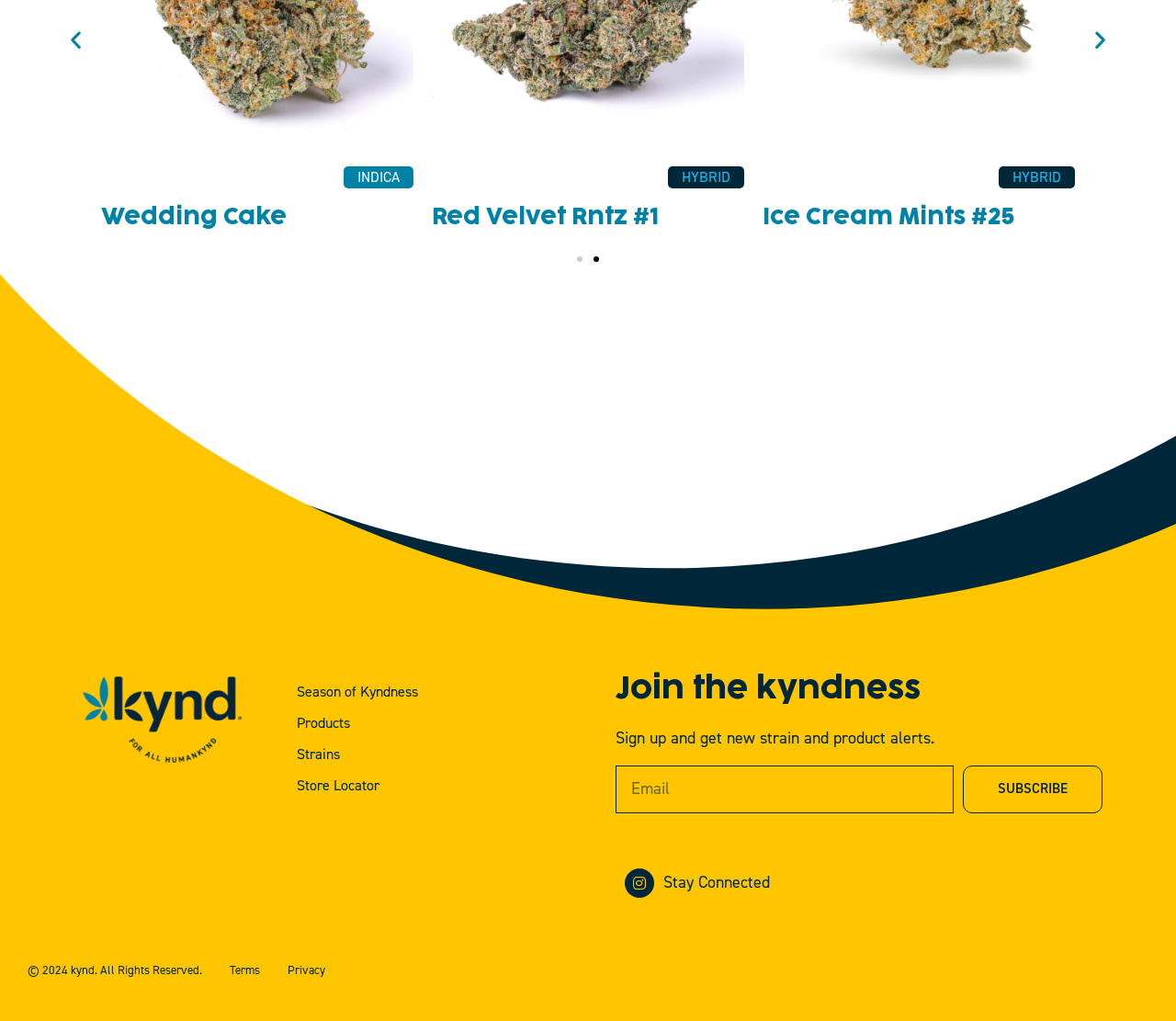Predict the bounding box for the UI component with the following description: "alt="kynd-logo-tagline" title="kynd-logo-tagline"".

[0.07, 0.662, 0.205, 0.747]